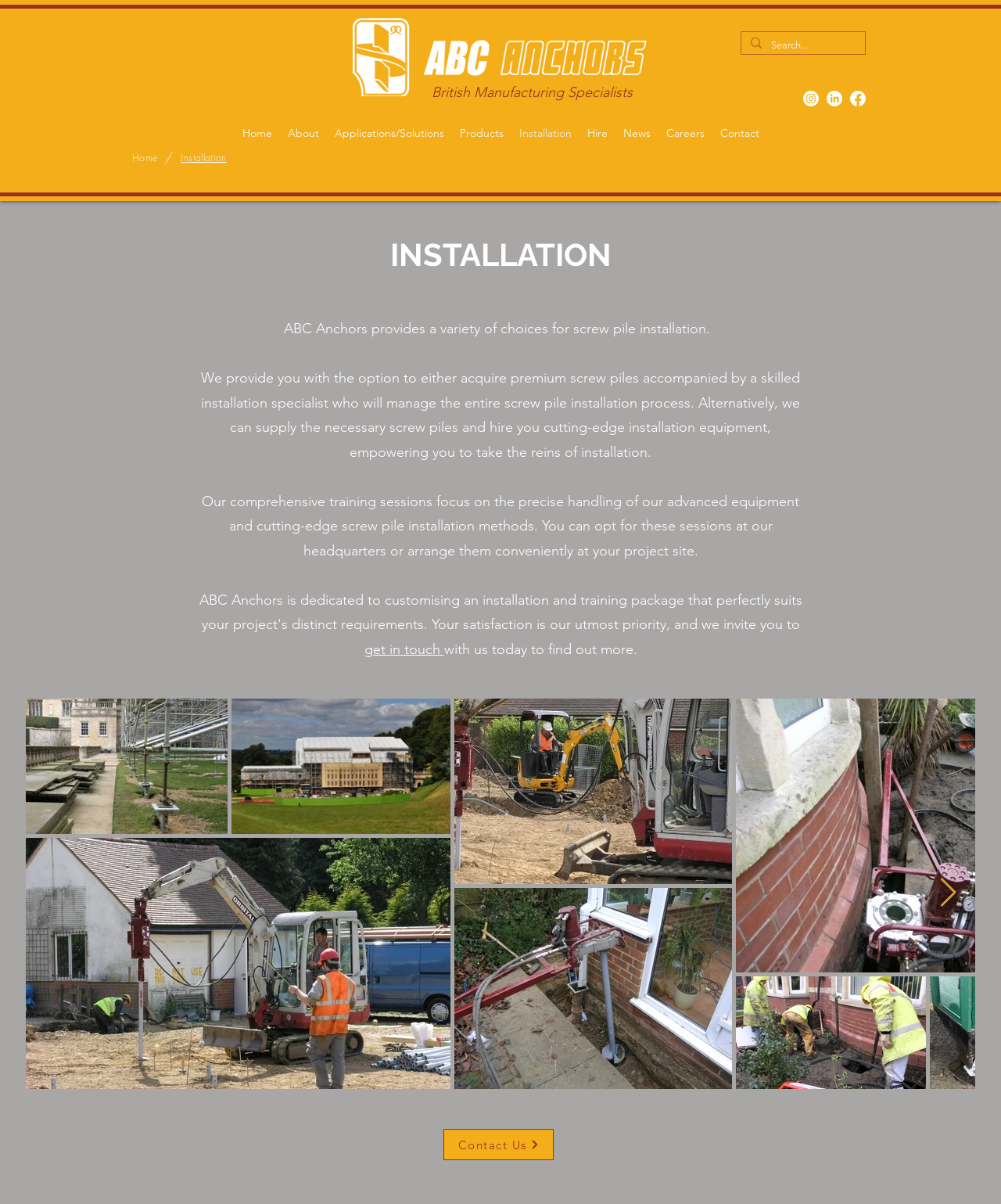Extract the bounding box coordinates for the HTML element that matches this description: "aria-label="Search..." name="q" placeholder="Search..."". The coordinates should be four float numbers between 0 and 1, i.e., [left, top, right, bottom].

[0.77, 0.027, 0.831, 0.049]